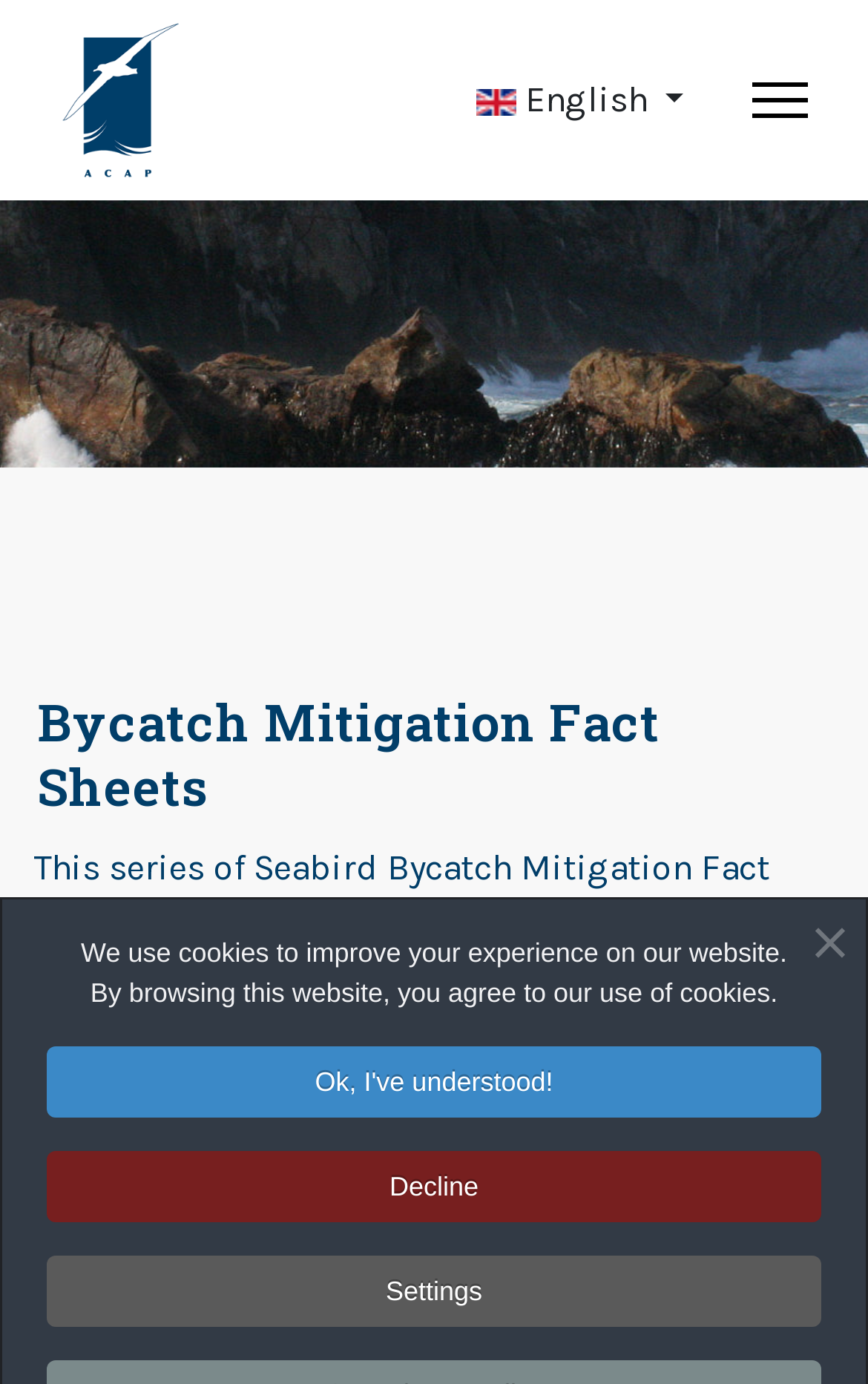Reply to the question with a single word or phrase:
Who is attributed for the content?

R Alderman